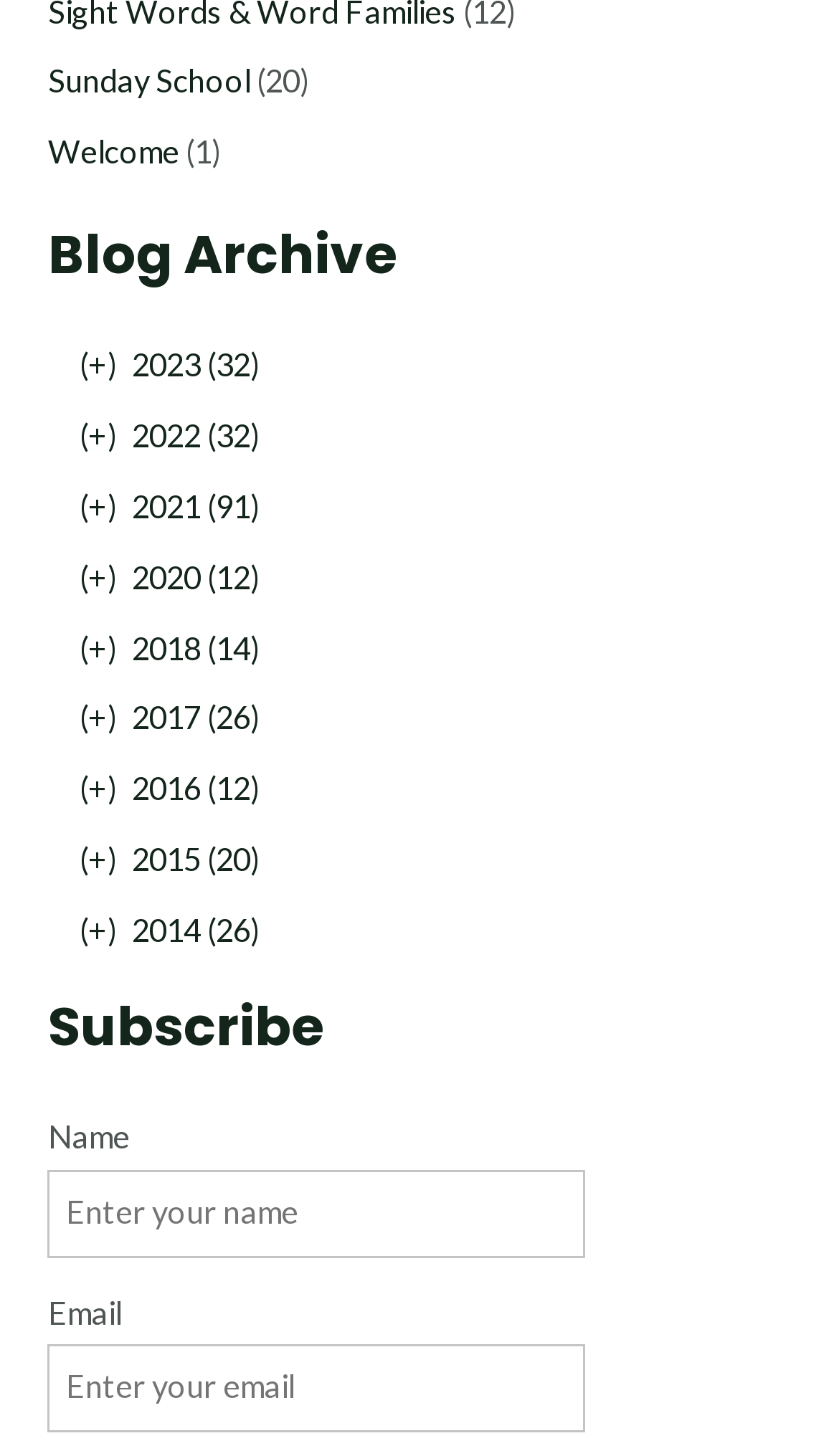How many links are there in the Blog Archive section?
Refer to the screenshot and answer in one word or phrase.

9